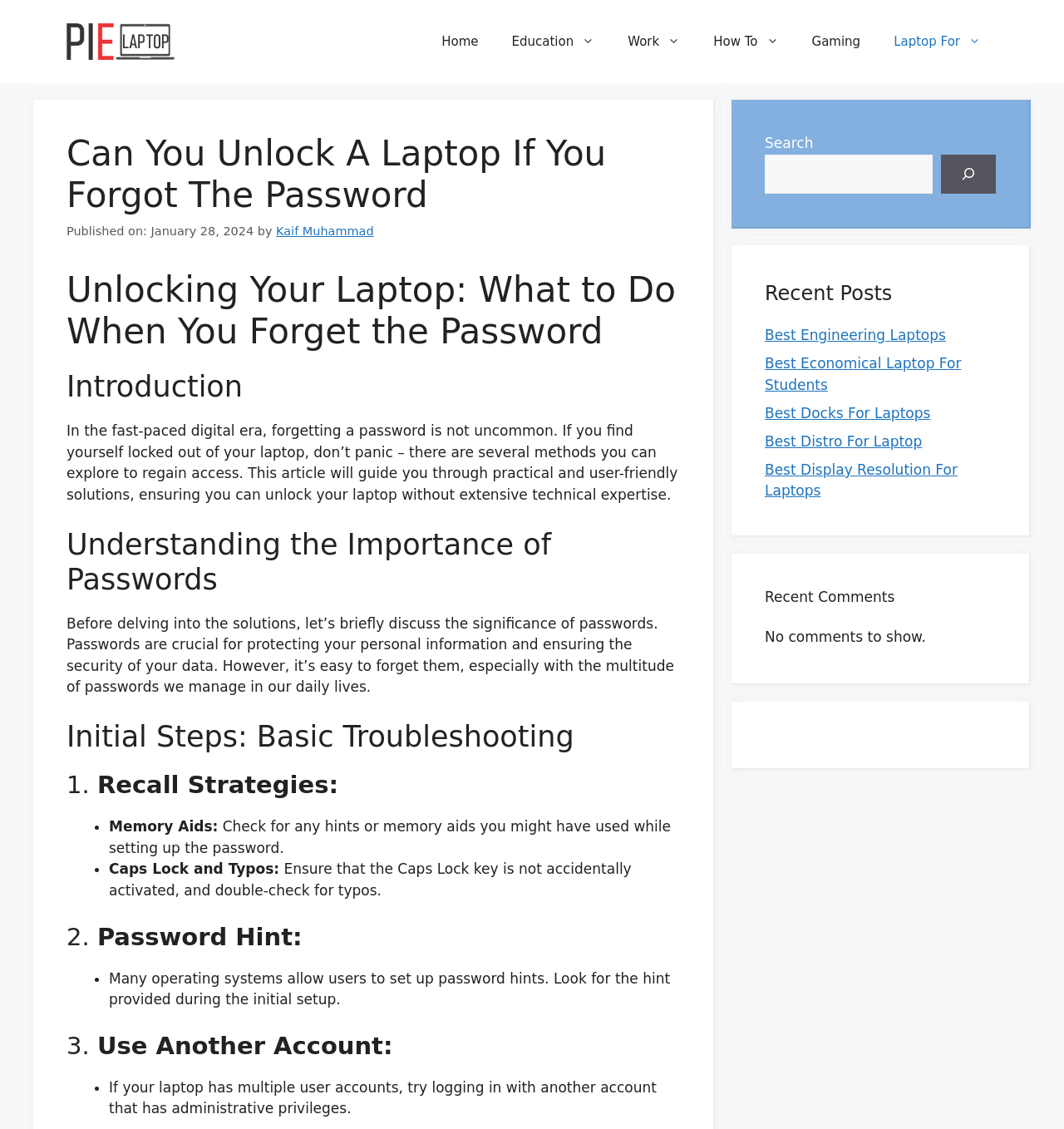Please respond to the question with a concise word or phrase:
What is the author of the current article?

Kaif Muhammad